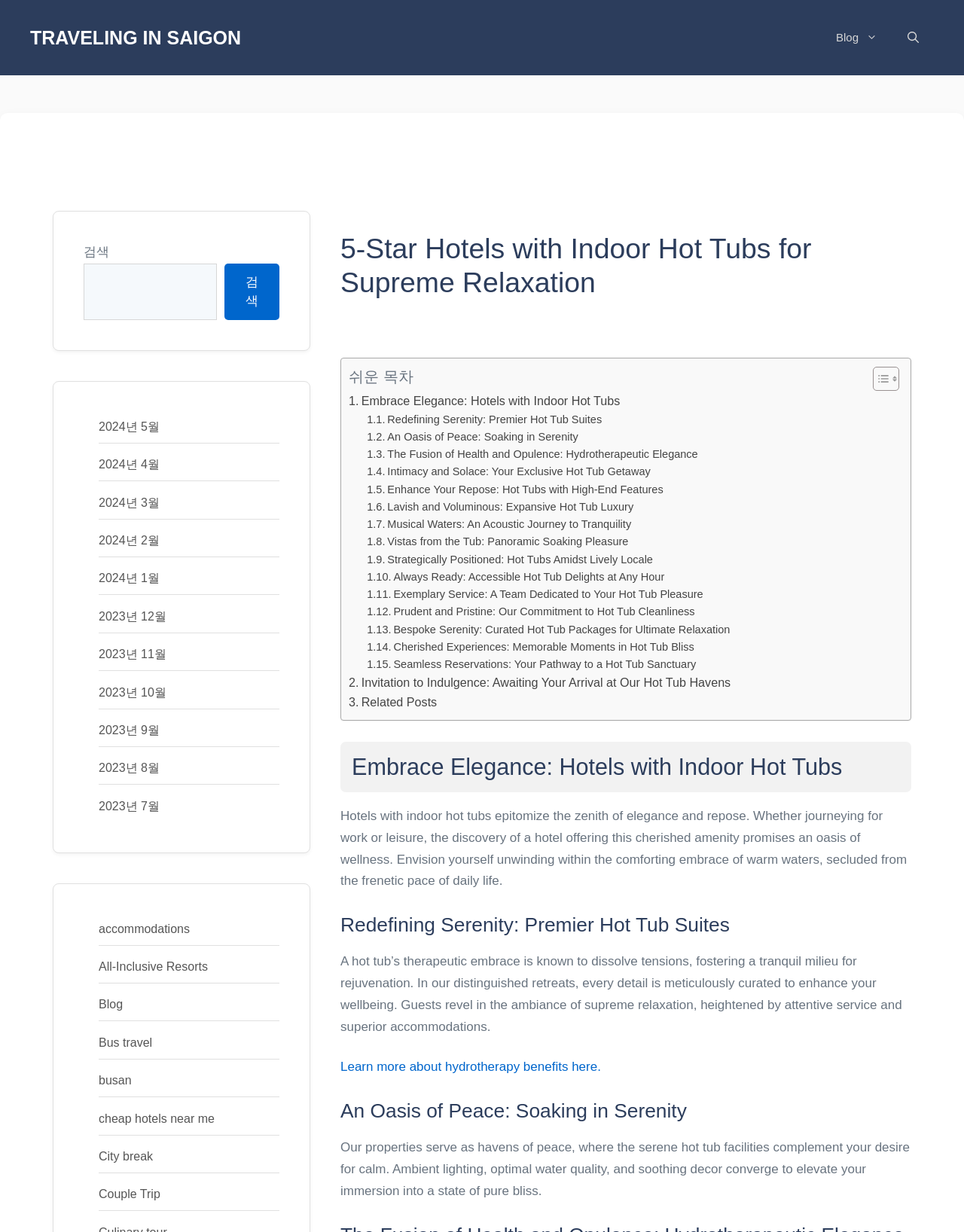Please give a concise answer to this question using a single word or phrase: 
How many images are on the webpage?

4